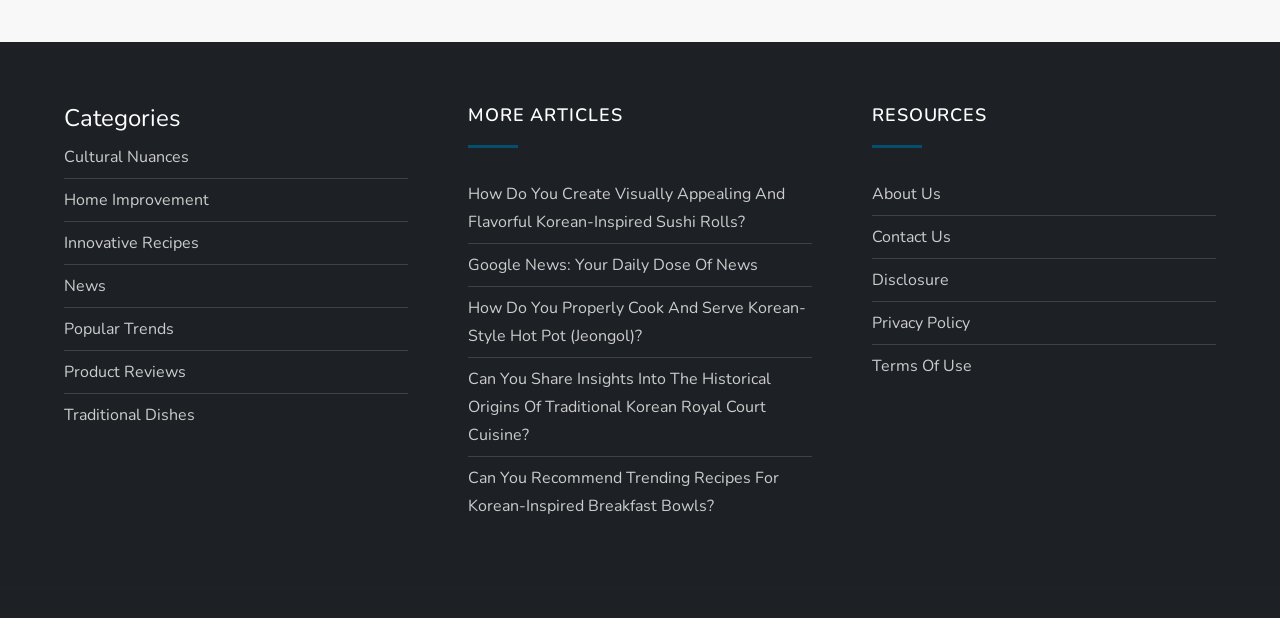Please find the bounding box for the following UI element description. Provide the coordinates in (top-left x, top-left y, bottom-right x, bottom-right y) format, with values between 0 and 1: Terms Of Use

[0.681, 0.57, 0.759, 0.616]